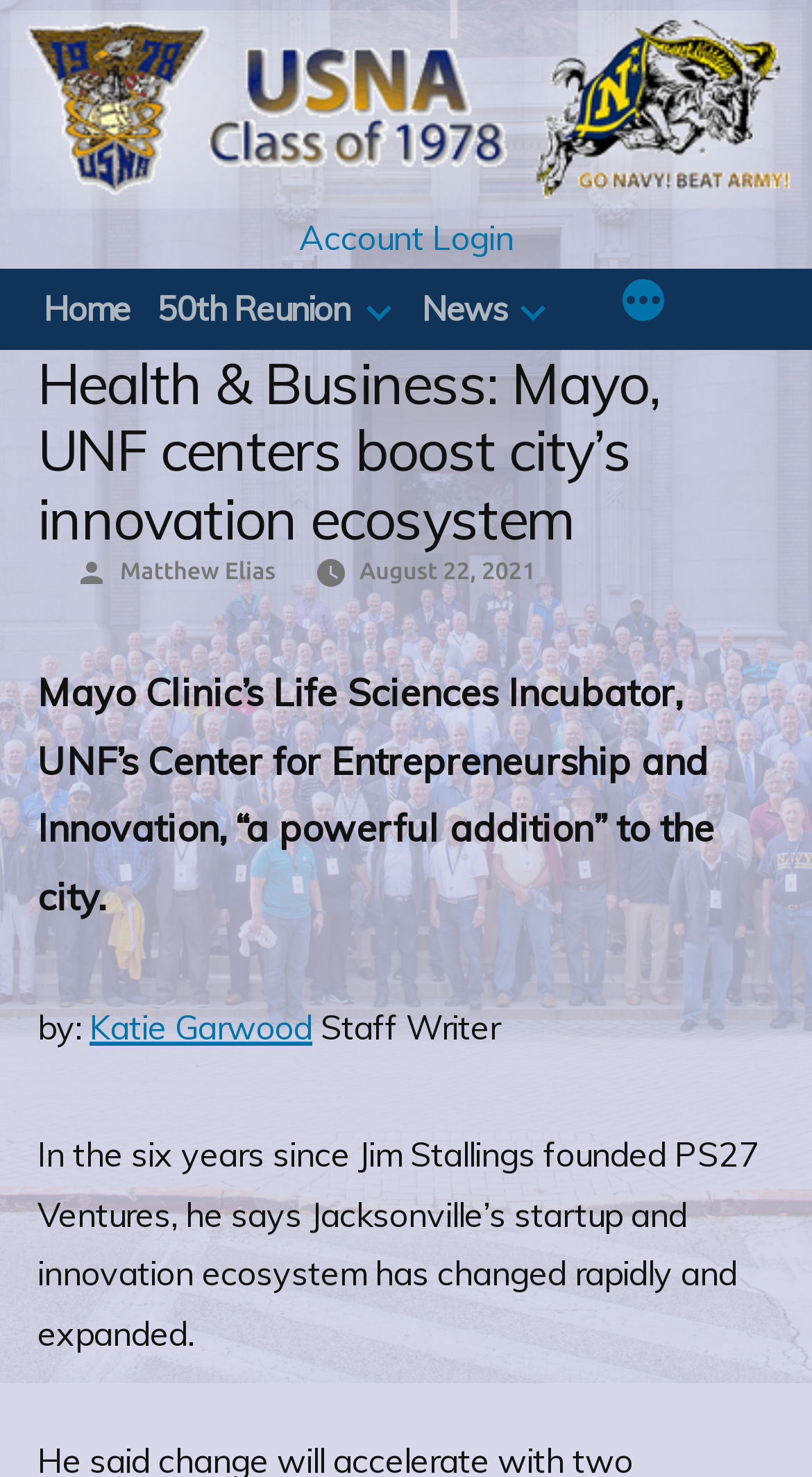Please indicate the bounding box coordinates for the clickable area to complete the following task: "Explore more options". The coordinates should be specified as four float numbers between 0 and 1, i.e., [left, top, right, bottom].

[0.761, 0.189, 0.822, 0.223]